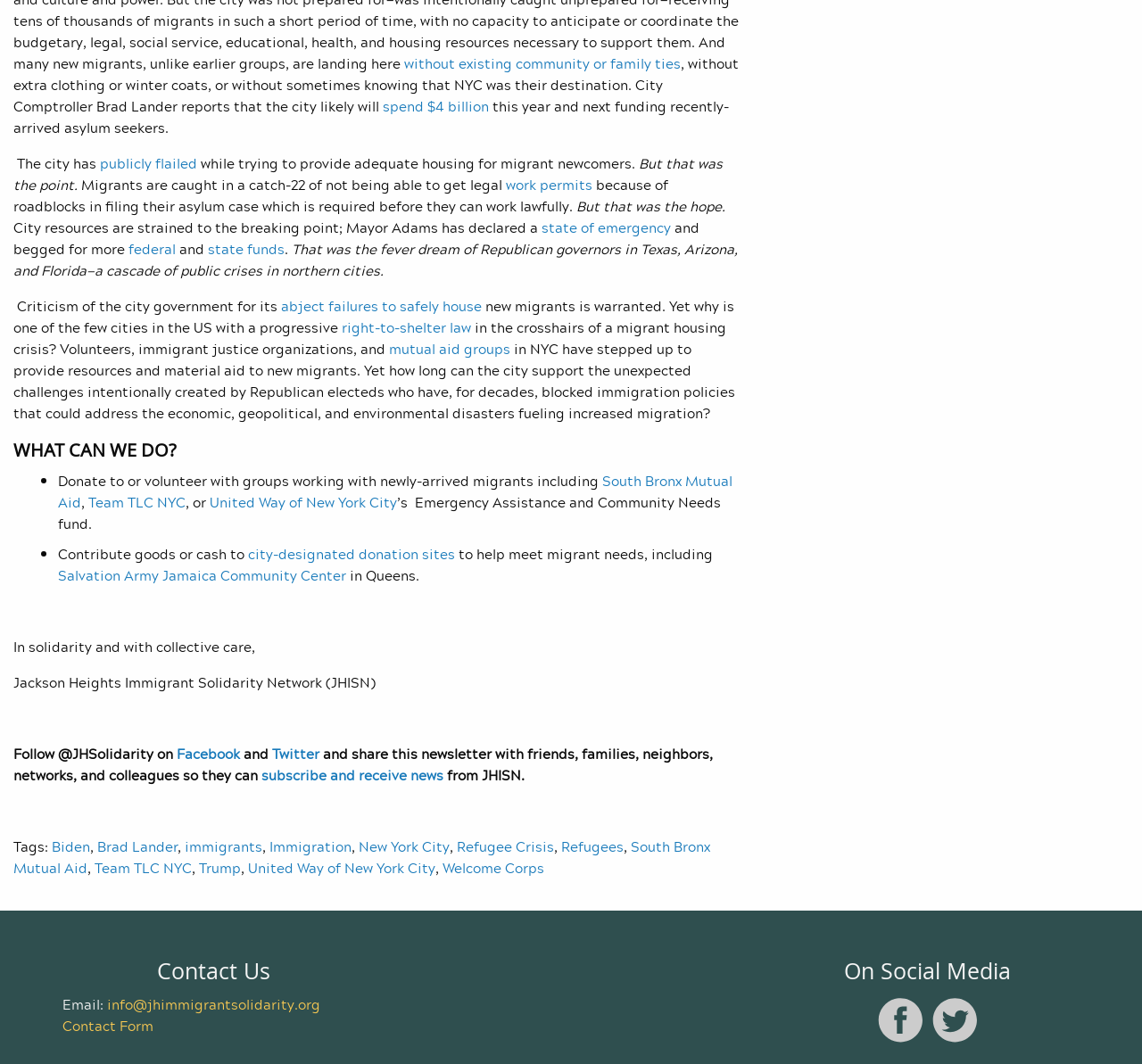What is the city likely to spend on recently-arrived asylum seekers?
Please provide a detailed answer to the question.

According to the text, City Comptroller Brad Lander reports that the city likely will spend $4 billion this year and next funding recently-arrived asylum seekers.